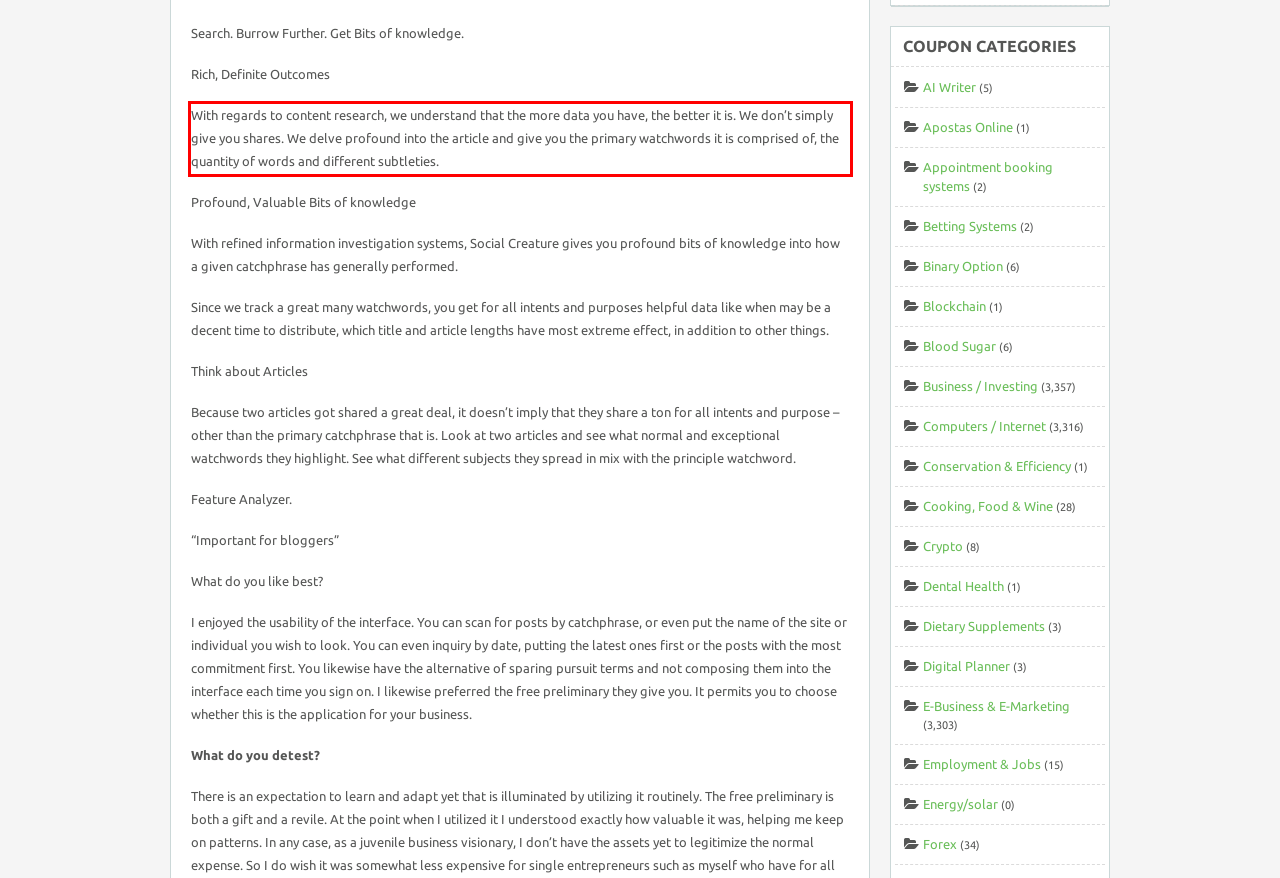Given a screenshot of a webpage, identify the red bounding box and perform OCR to recognize the text within that box.

With regards to content research, we understand that the more data you have, the better it is. We don’t simply give you shares. We delve profound into the article and give you the primary watchwords it is comprised of, the quantity of words and different subtleties.